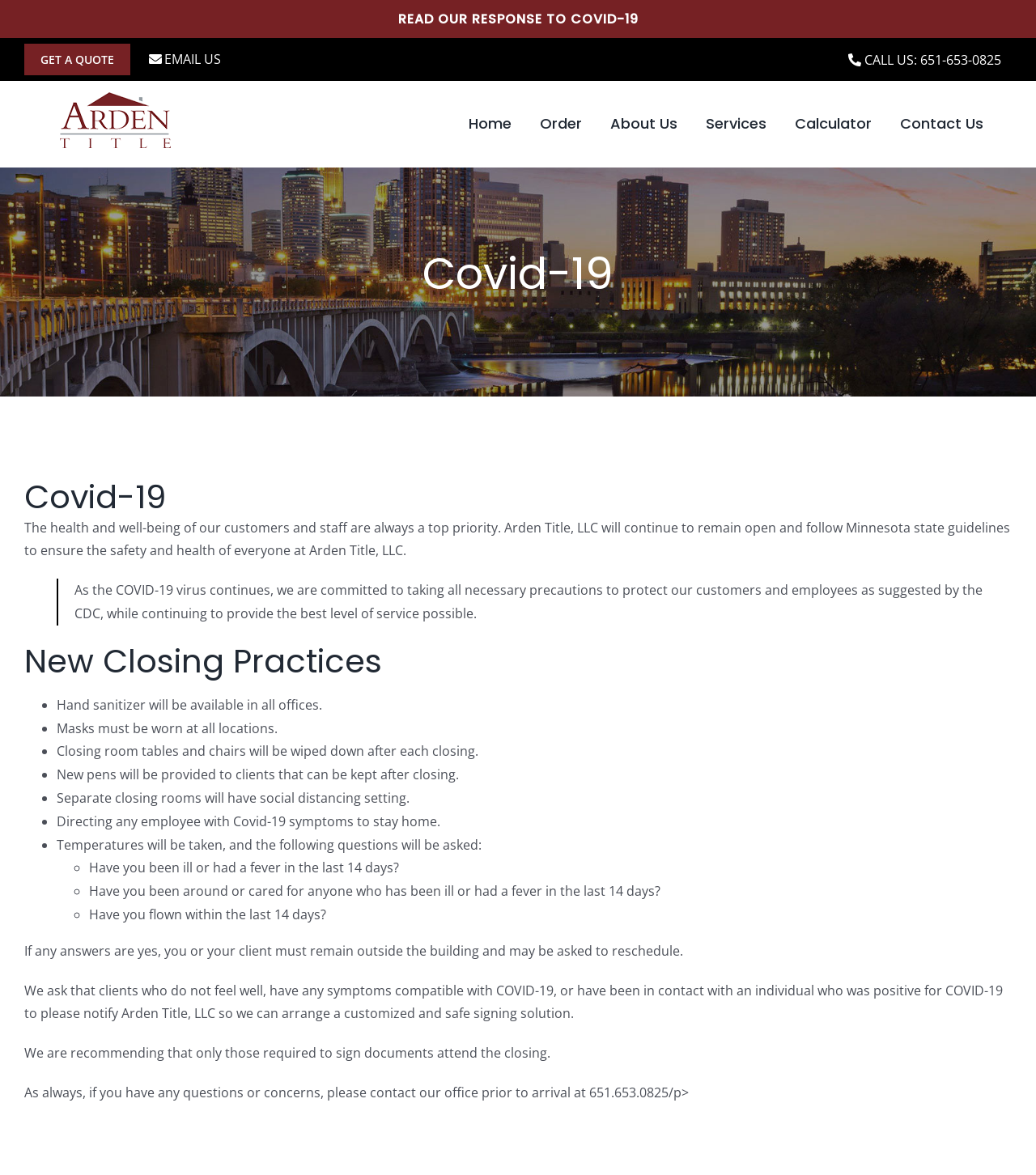Utilize the details in the image to thoroughly answer the following question: How can customers get a quote?

I found the 'GET A QUOTE' link at the top of the webpage, which suggests that customers can click on it to get a quote.